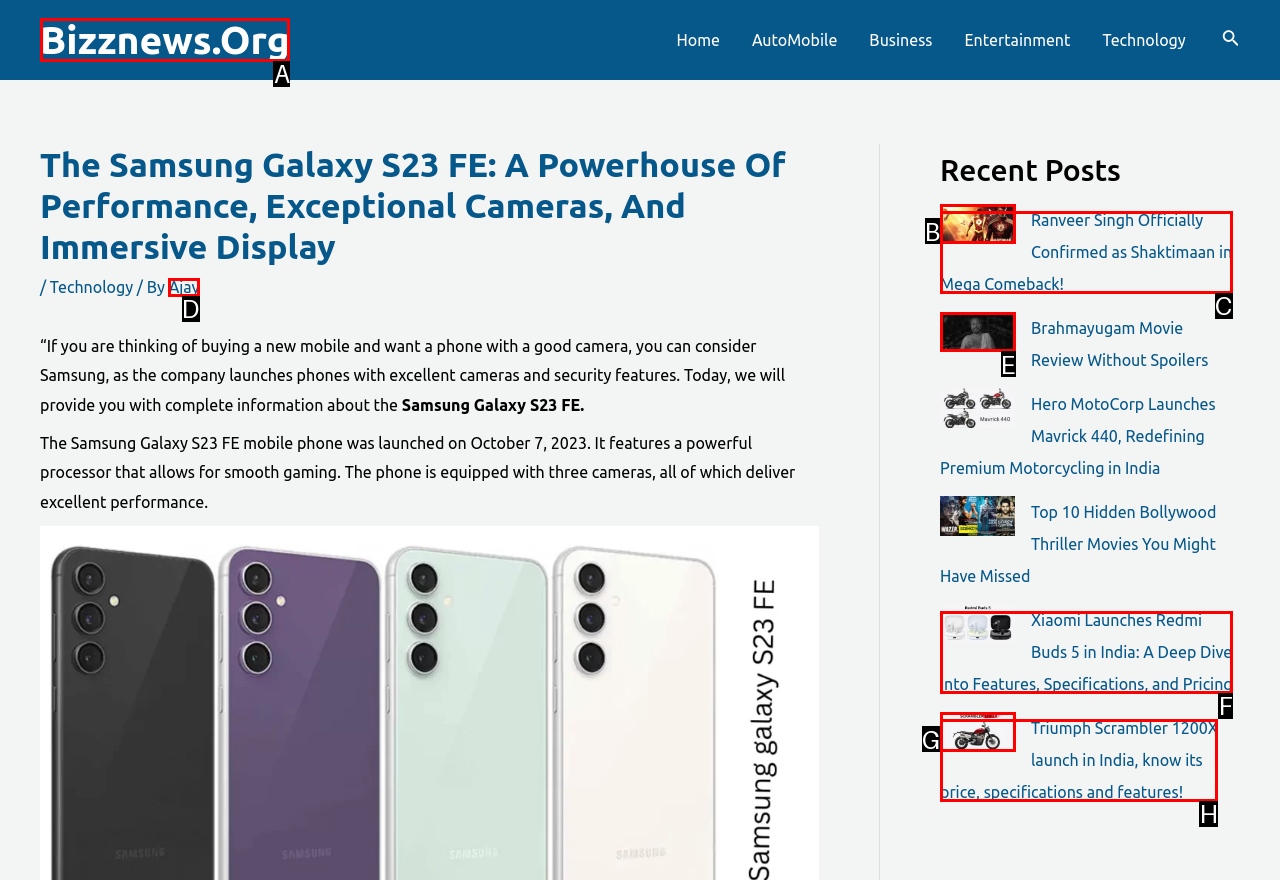Which HTML element among the options matches this description: aria-label="Brahmayugam Movie Review Without Spoilers"? Answer with the letter representing your choice.

E